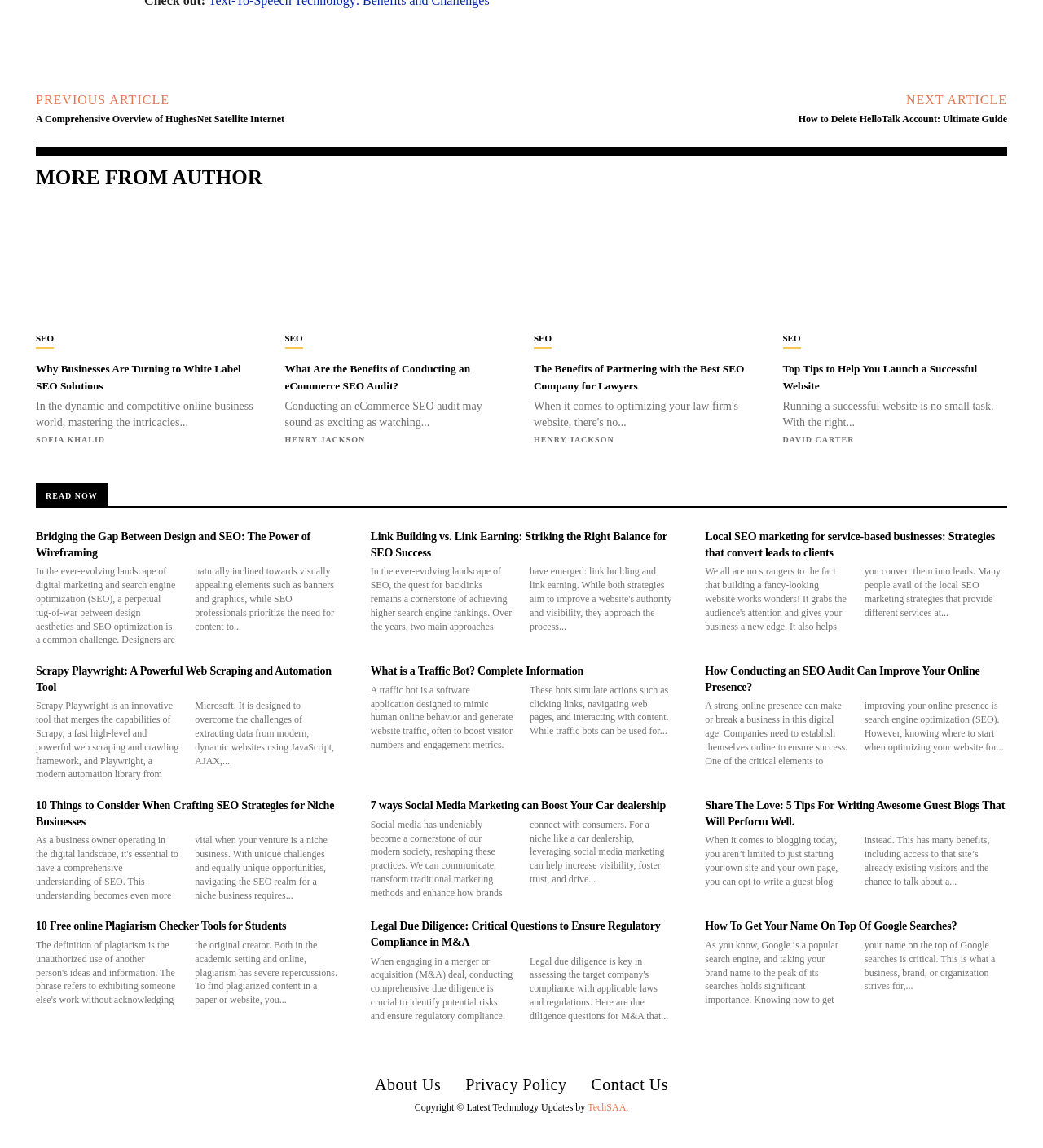What is the purpose of the link 'NEXT ARTICLE'?
Using the image as a reference, give a one-word or short phrase answer.

To navigate to the next article